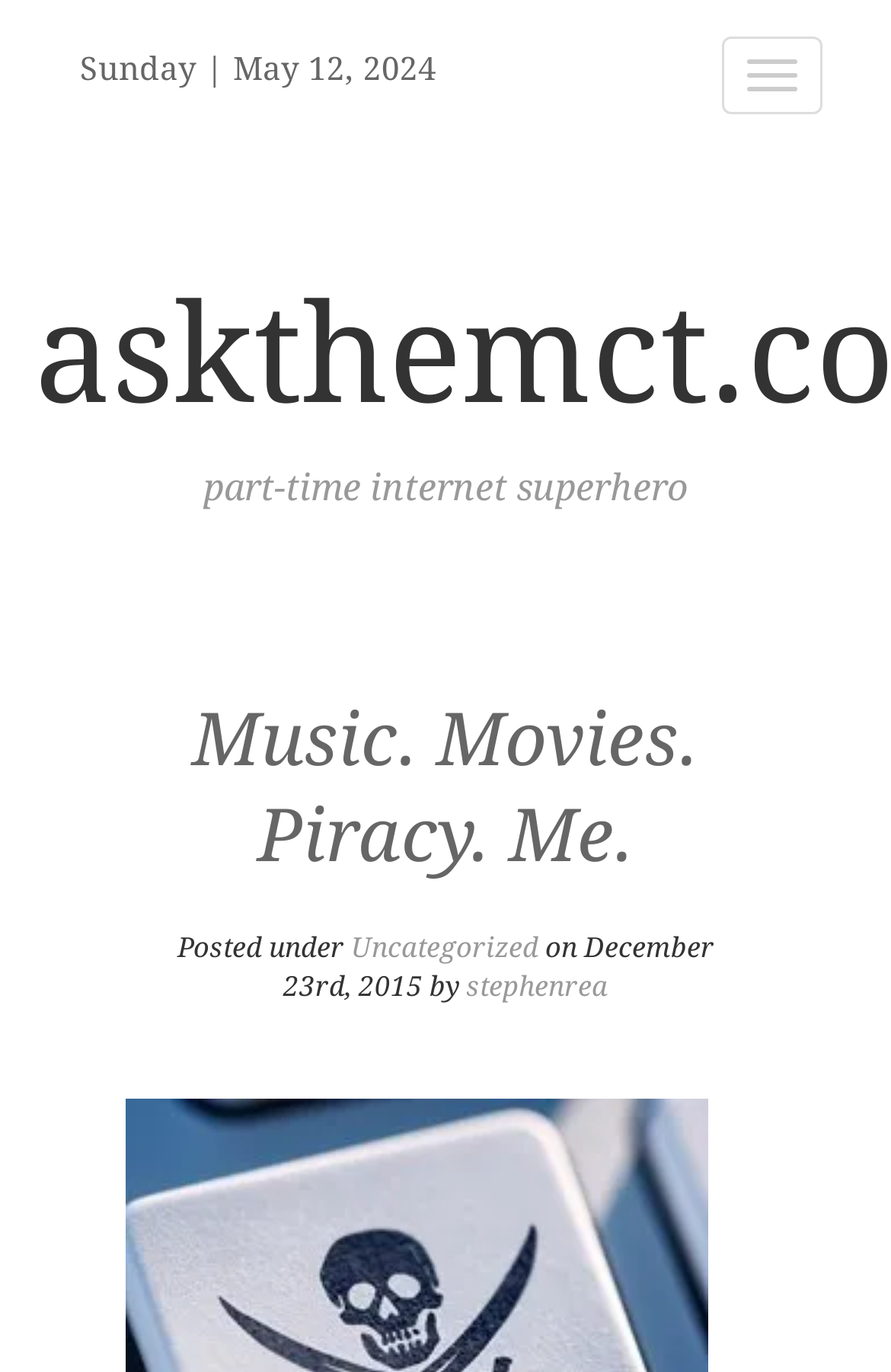Who is the author of the latest article? Look at the image and give a one-word or short phrase answer.

stephenrea